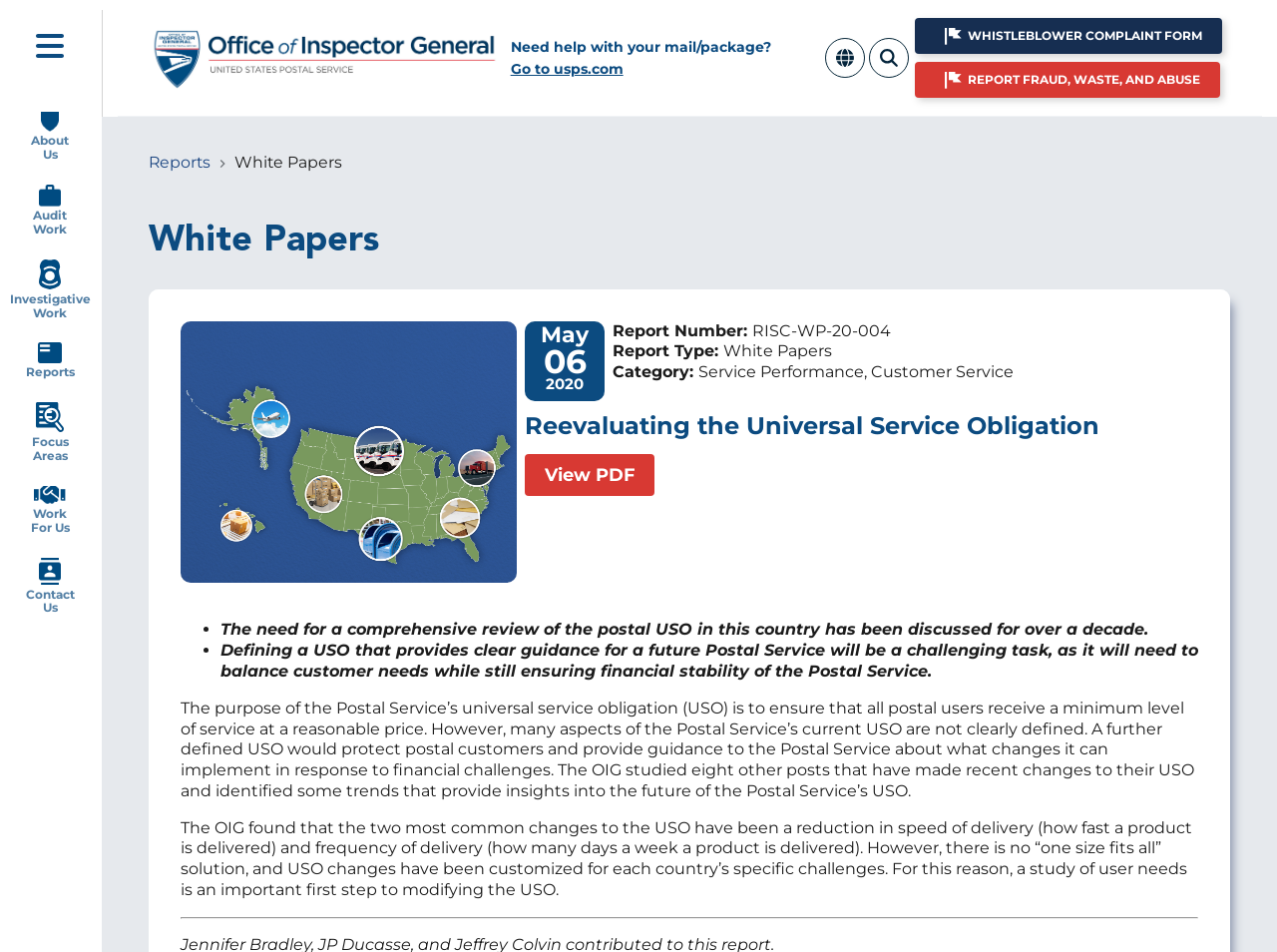How many days a week is a product delivered according to the frequency of delivery?
Please provide a single word or phrase as your answer based on the image.

Not specified